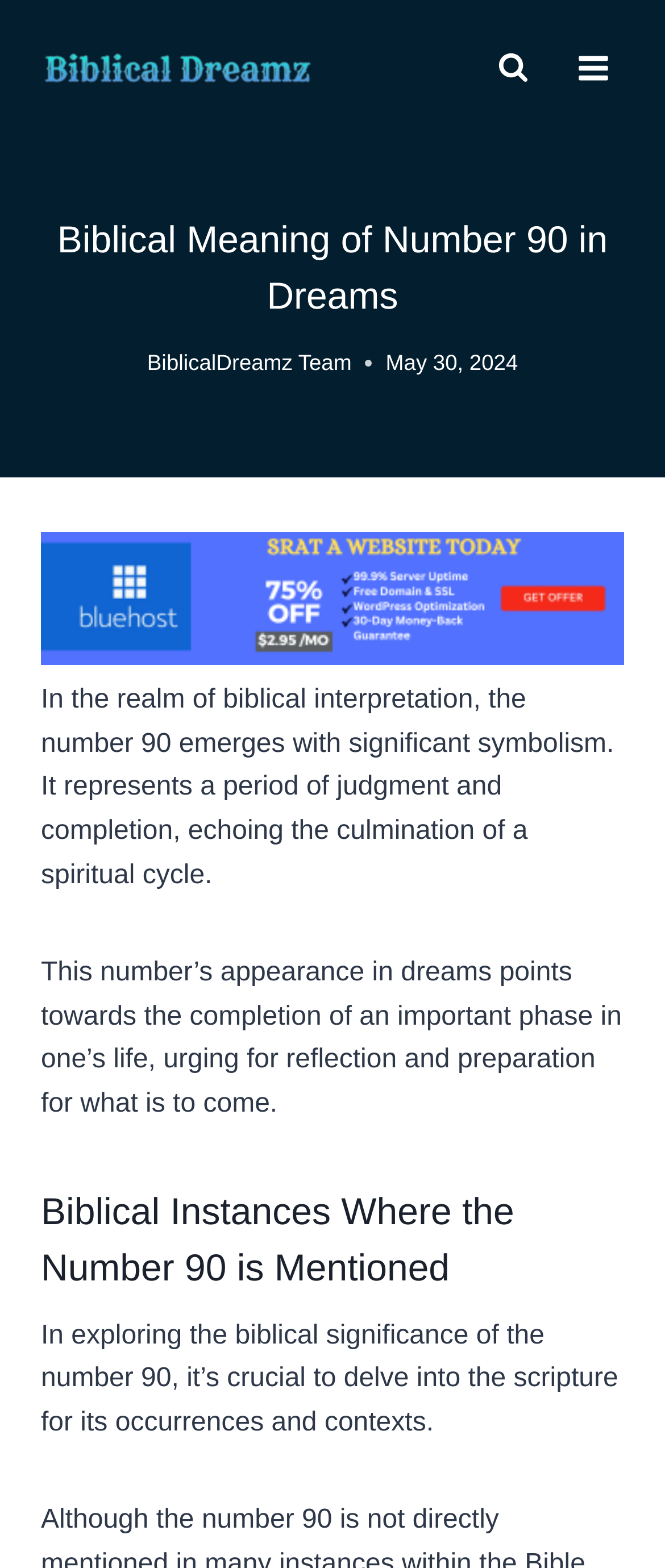Answer the question using only a single word or phrase: 
What is the logo of the website?

biblicaldreamz logo